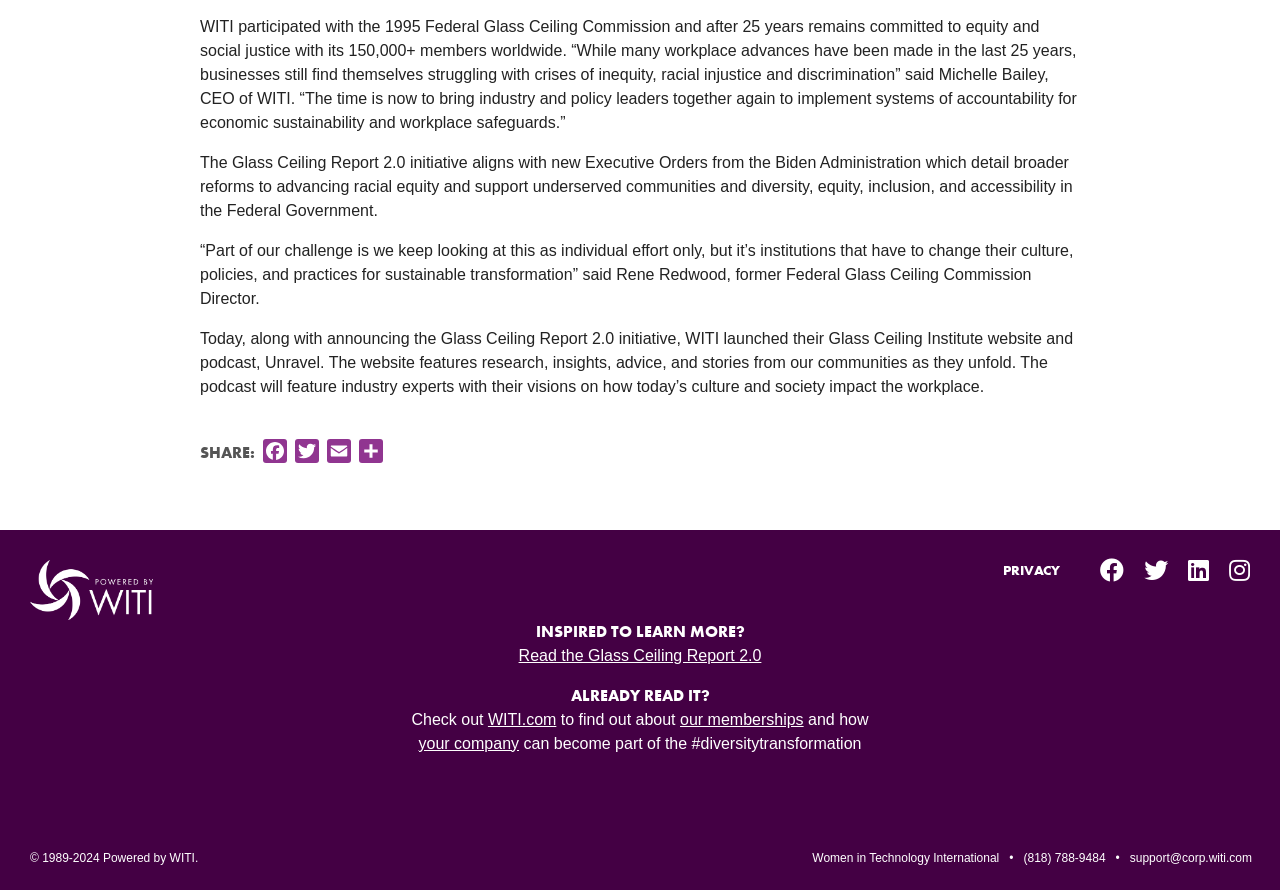Find the UI element described as: "alt="Powered by WITI"" and predict its bounding box coordinates. Ensure the coordinates are four float numbers between 0 and 1, [left, top, right, bottom].

[0.023, 0.629, 0.12, 0.696]